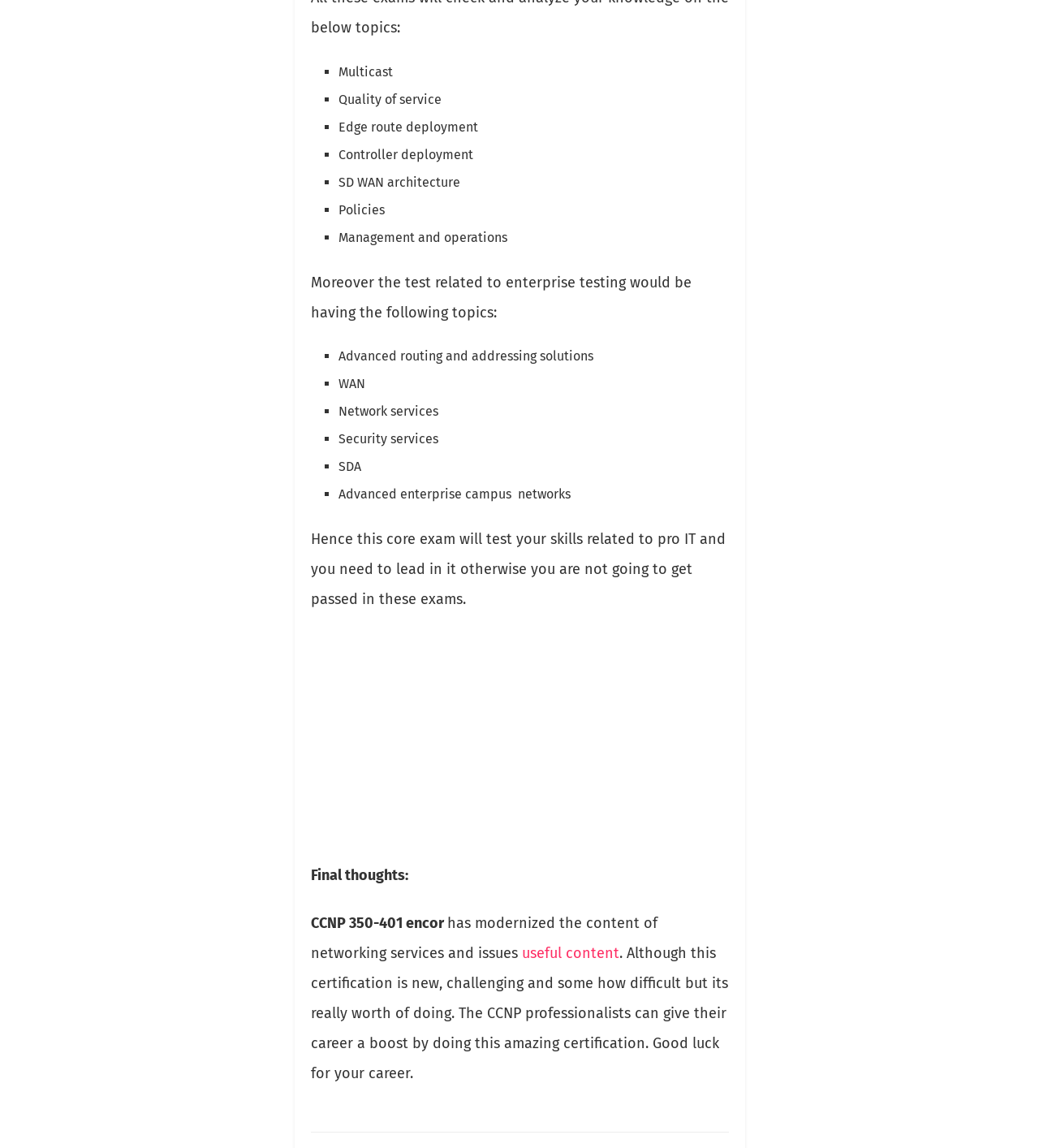Please locate the bounding box coordinates of the element that should be clicked to complete the given instruction: "Click on the 'Post Comment' button".

[0.299, 0.754, 0.412, 0.783]